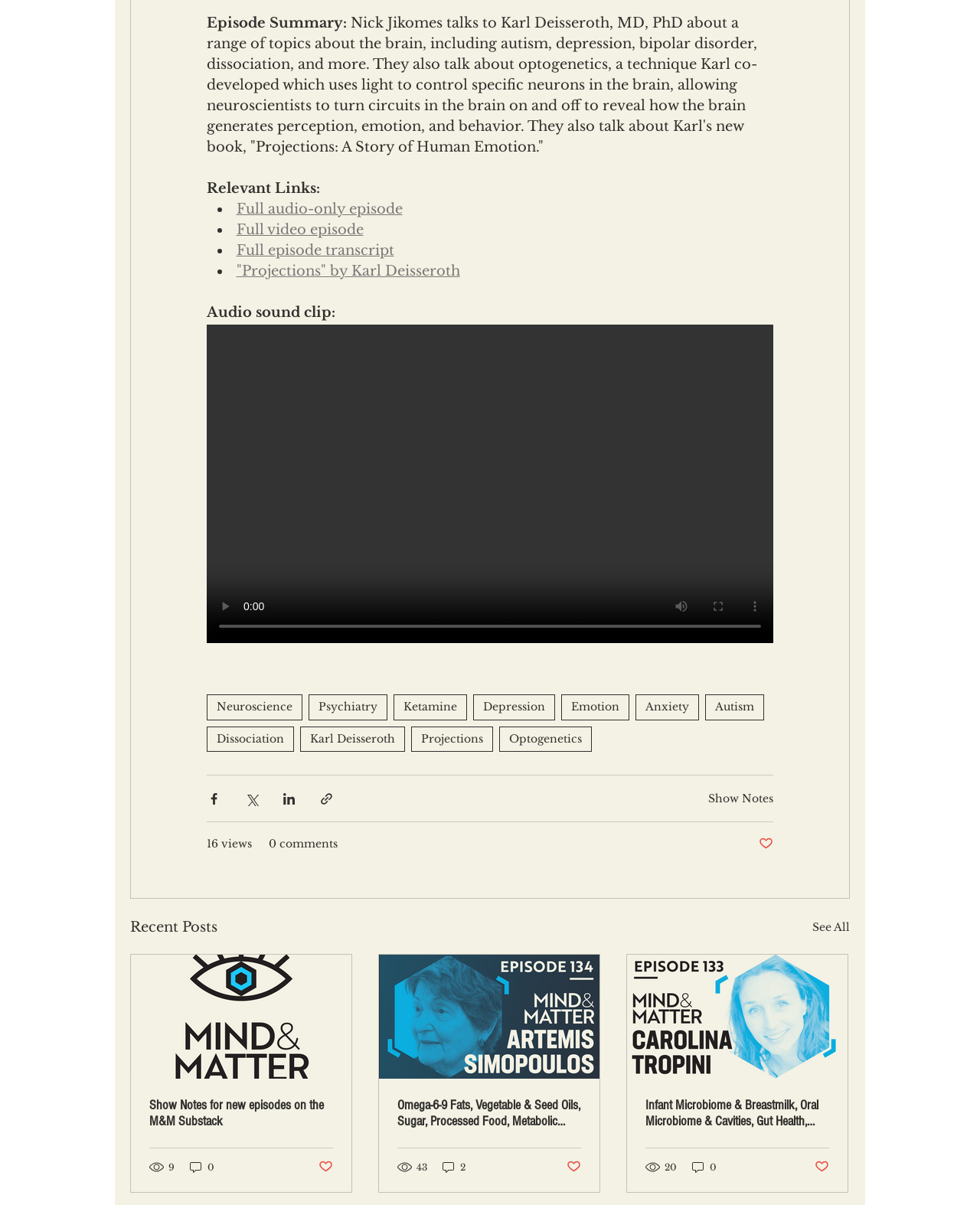Find the bounding box of the web element that fits this description: "2".

[0.45, 0.962, 0.477, 0.975]